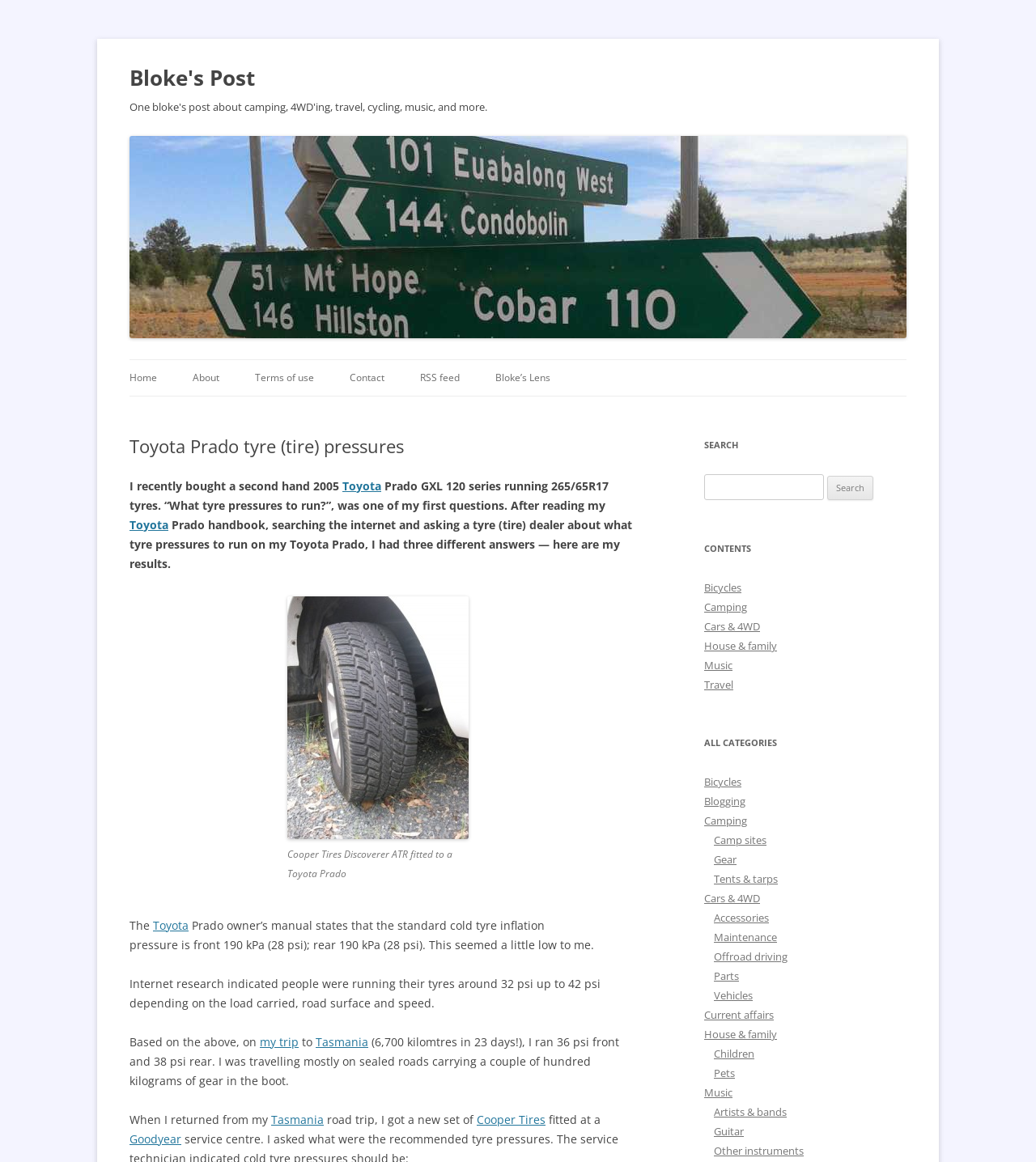What type of tyres is the author running on their Toyota Prado?
Using the image as a reference, give an elaborate response to the question.

The author mentions that they have Cooper Tires Discoverer ATR fitted to their Toyota Prado, and they also provide a link to a related article about it.